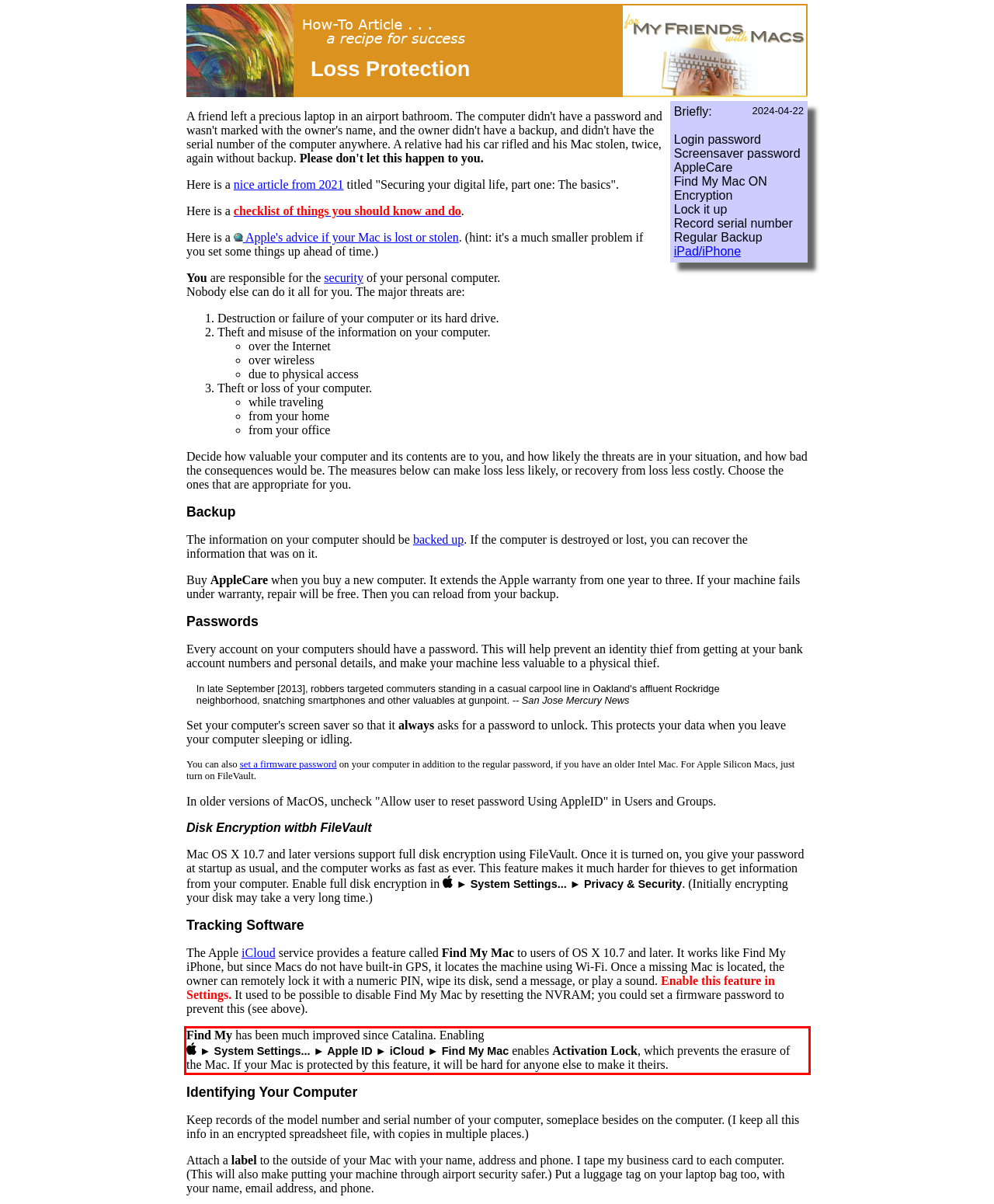Look at the provided screenshot of the webpage and perform OCR on the text within the red bounding box.

Find My has been much improved since Catalina. Enabling ► System Settings... ► Apple ID ► iCloud ► Find My Mac enables Activation Lock, which prevents the erasure of the Mac. If your Mac is protected by this feature, it will be hard for anyone else to make it theirs.